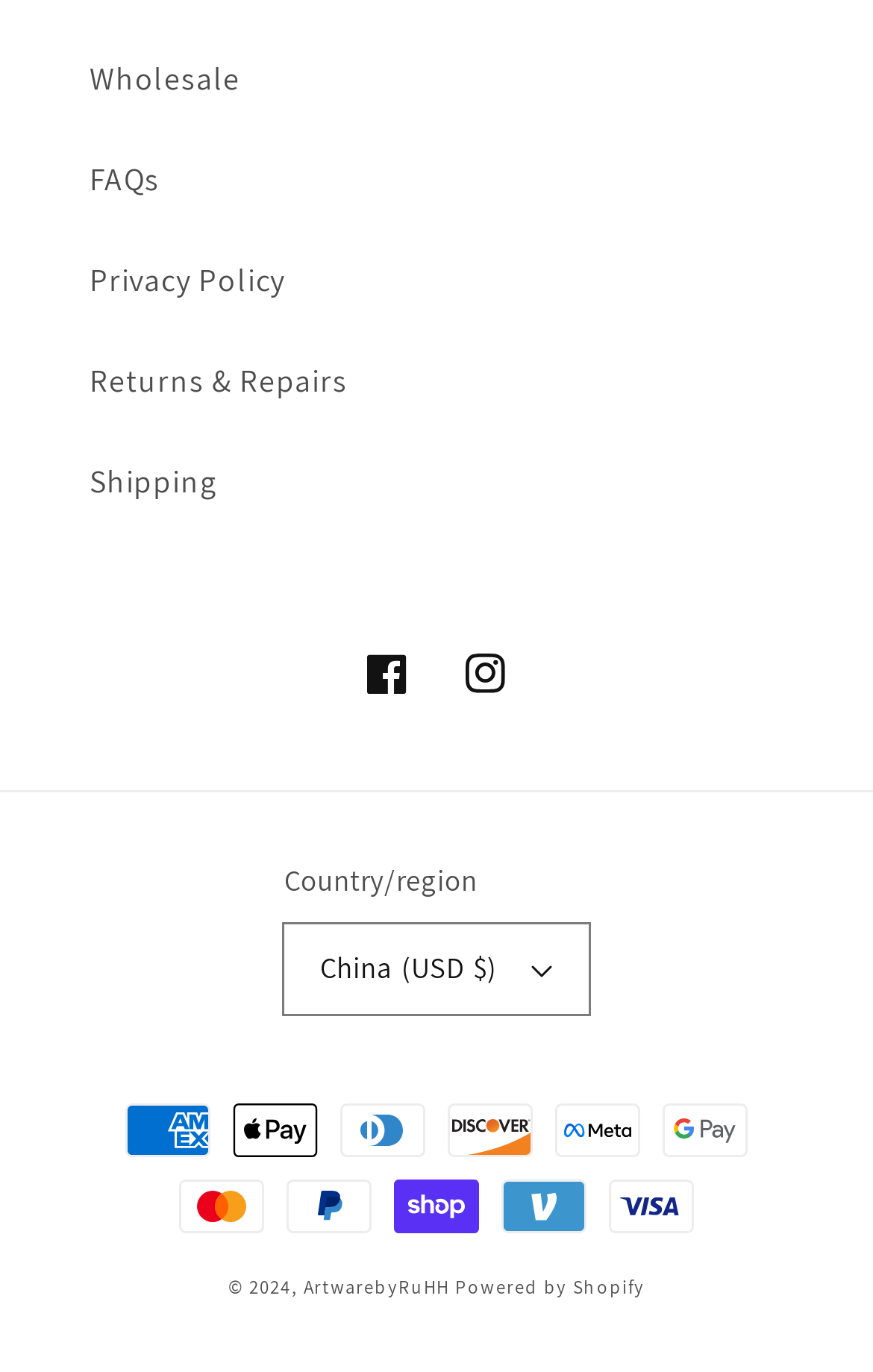Based on the image, provide a detailed and complete answer to the question: 
How many social media links are there?

I counted the number of social media links by looking at the links 'Facebook' and 'Instagram' at the bottom of the page.